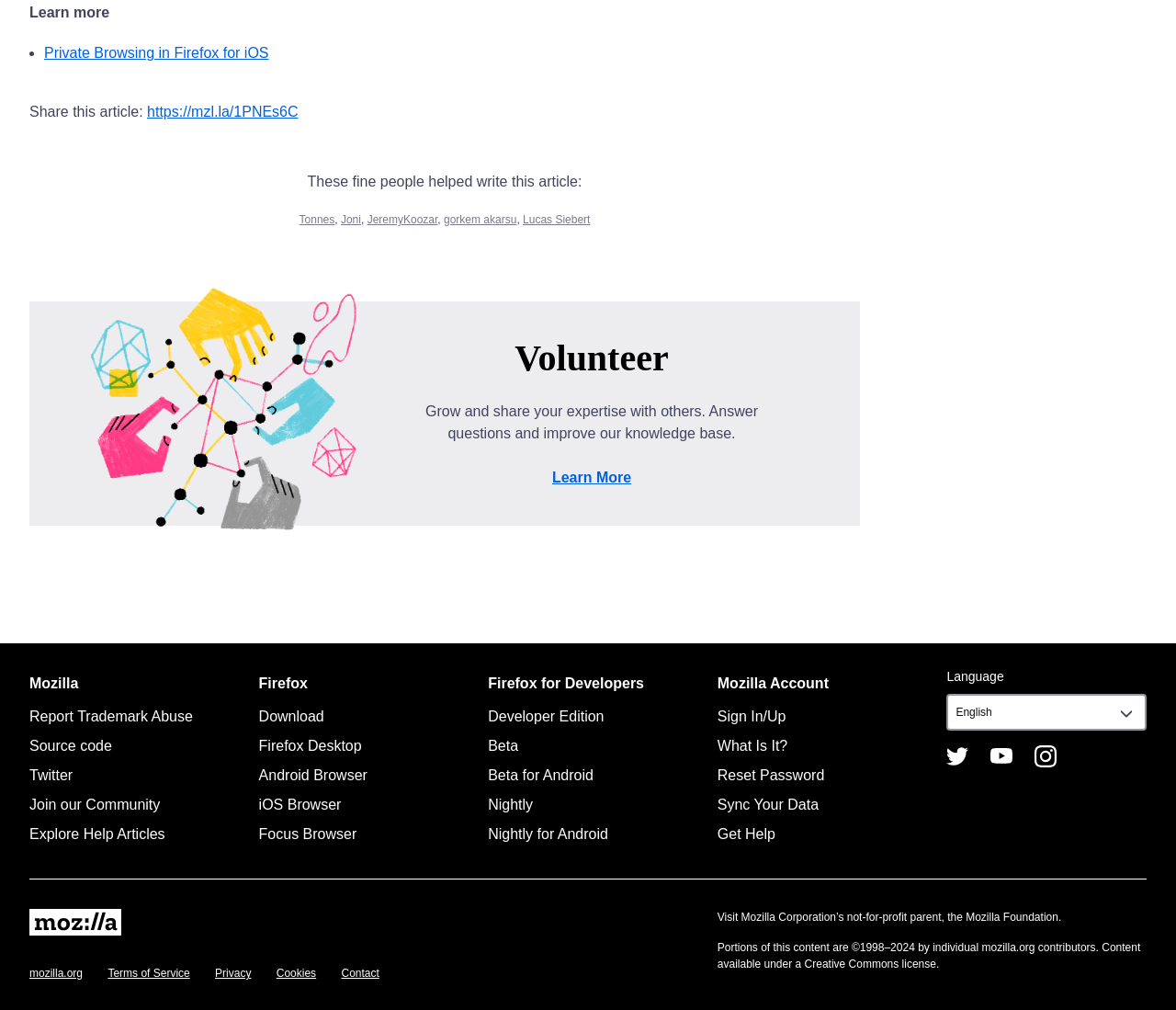What is the organization behind Firefox?
Using the information from the image, answer the question thoroughly.

I found the heading 'Mozilla' at the top of the webpage, which indicates that Mozilla is the organization behind Firefox. This is further supported by the presence of links to Mozilla-related pages and resources throughout the webpage.